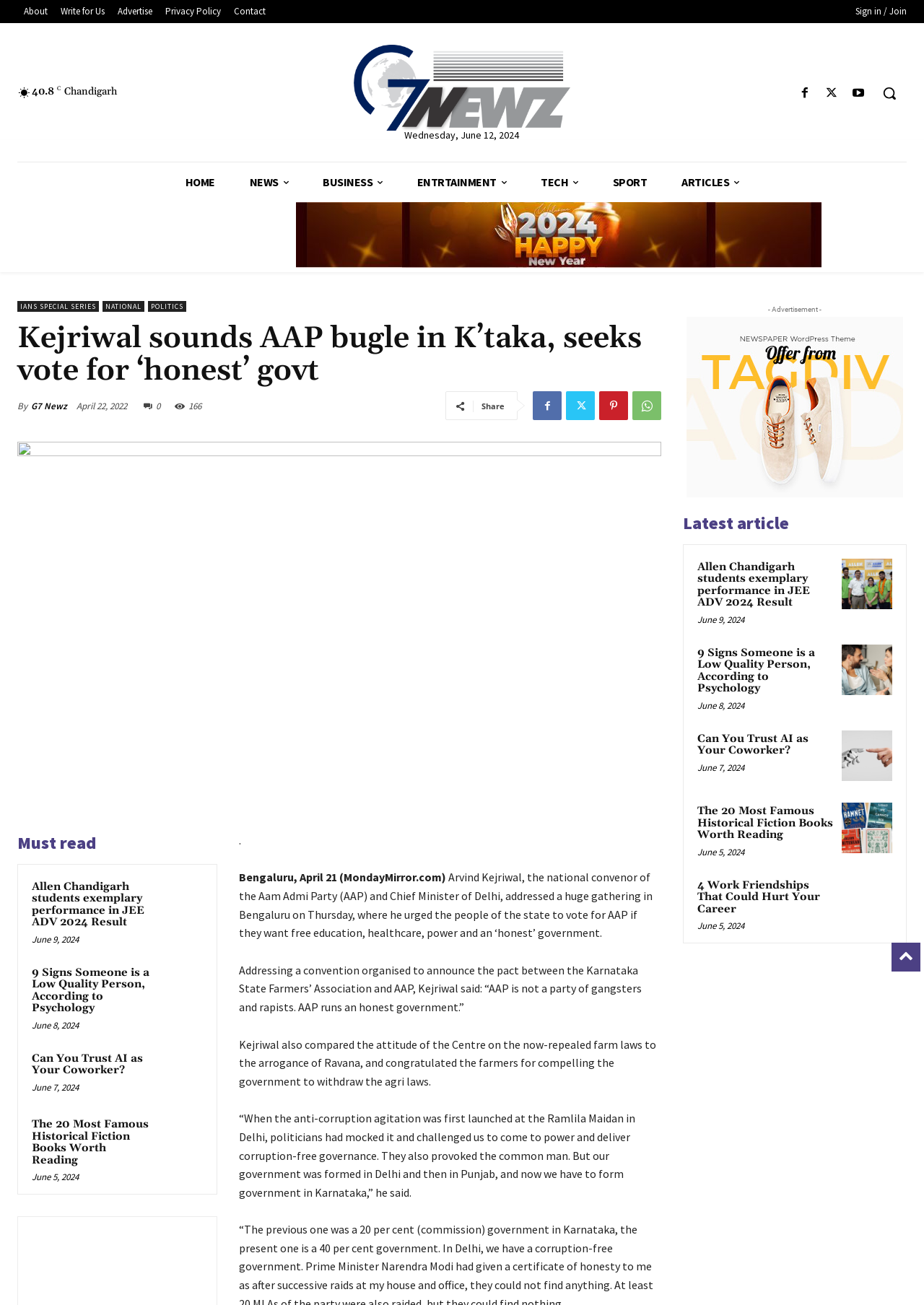Carefully observe the image and respond to the question with a detailed answer:
What is the name of the association mentioned in the article?

The article mentions a convention organised to announce the pact between the Karnataka State Farmers’ Association and AAP, where Arvind Kejriwal addressed a huge gathering.